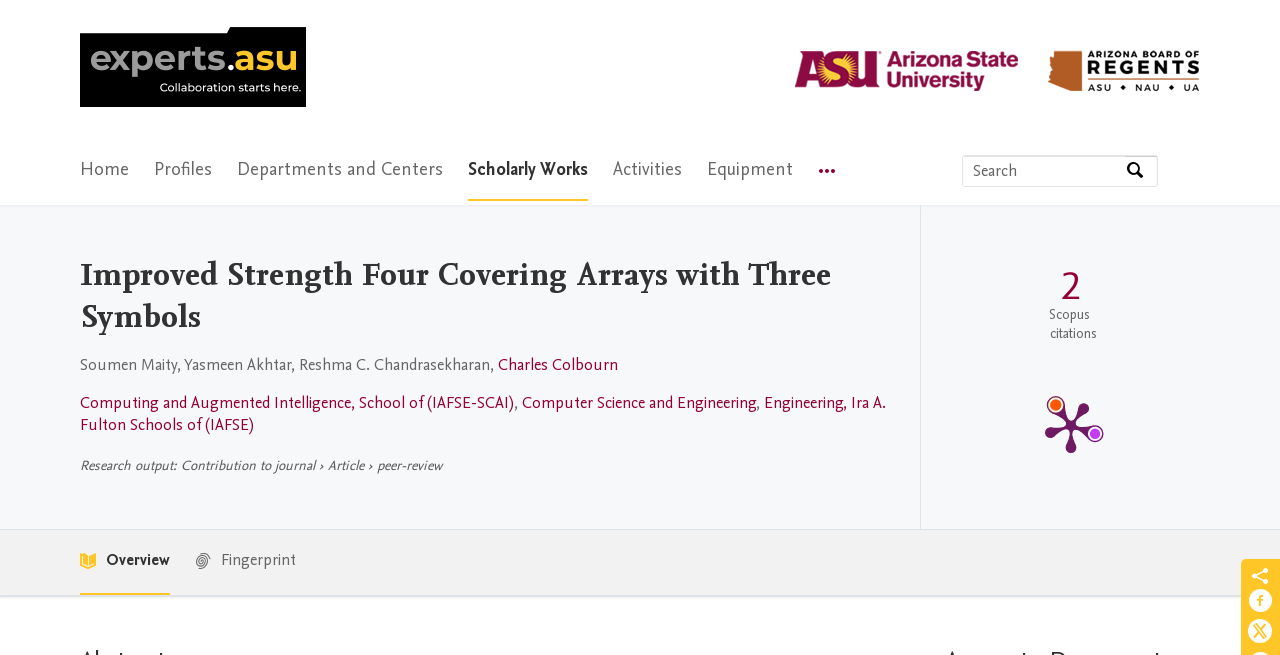Please provide the bounding box coordinates for the element that needs to be clicked to perform the instruction: "View publication metrics". The coordinates must consist of four float numbers between 0 and 1, formatted as [left, top, right, bottom].

[0.719, 0.311, 0.93, 0.807]